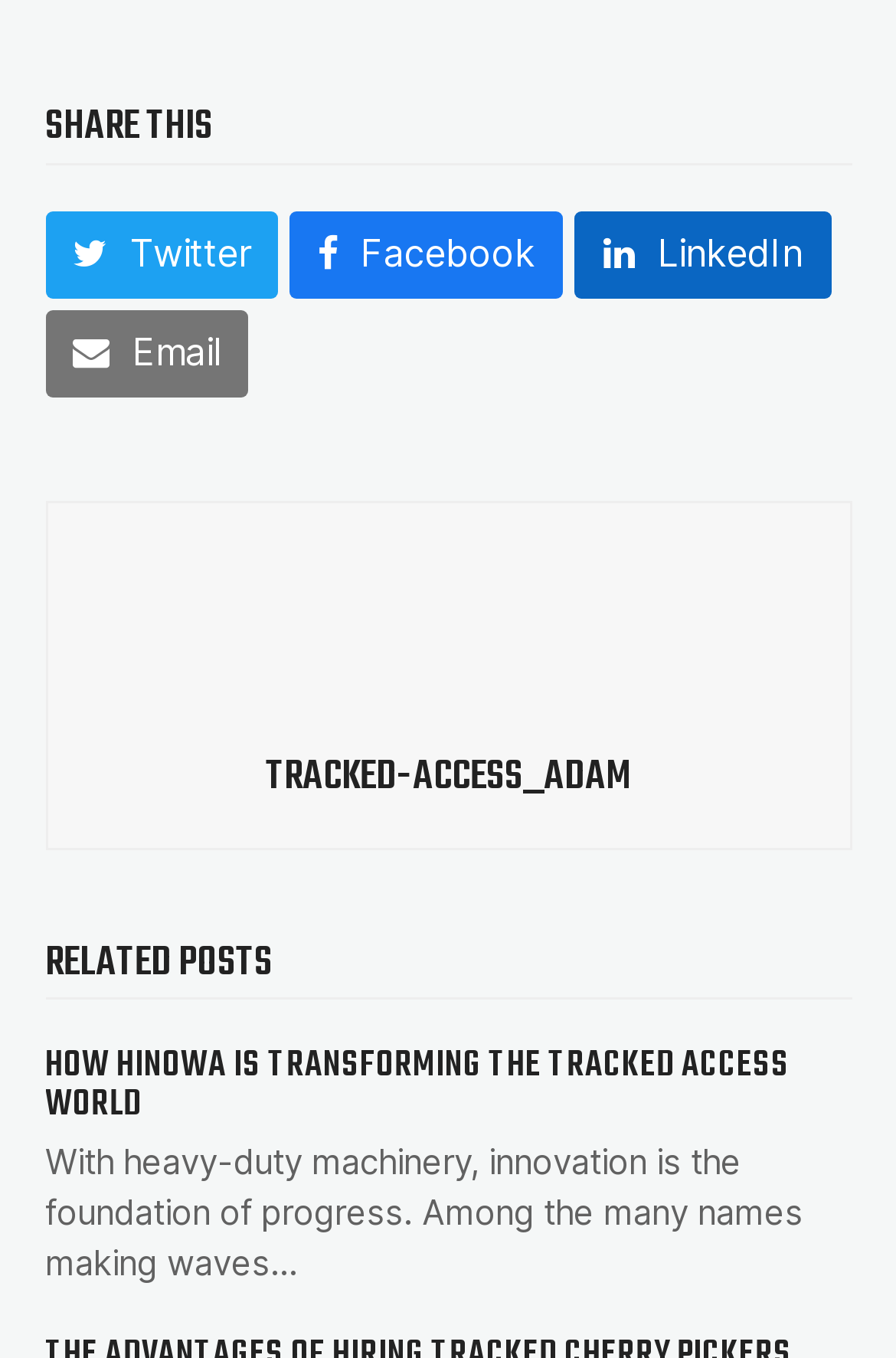Examine the image and give a thorough answer to the following question:
What is the topic of the related post?

The link 'HOW HINOWA IS TRANSFORMING THE TRACKED ACCESS WORLD' under the 'RELATED POSTS' heading suggests that the related post is about HINOWA's transformation of the tracked access world.